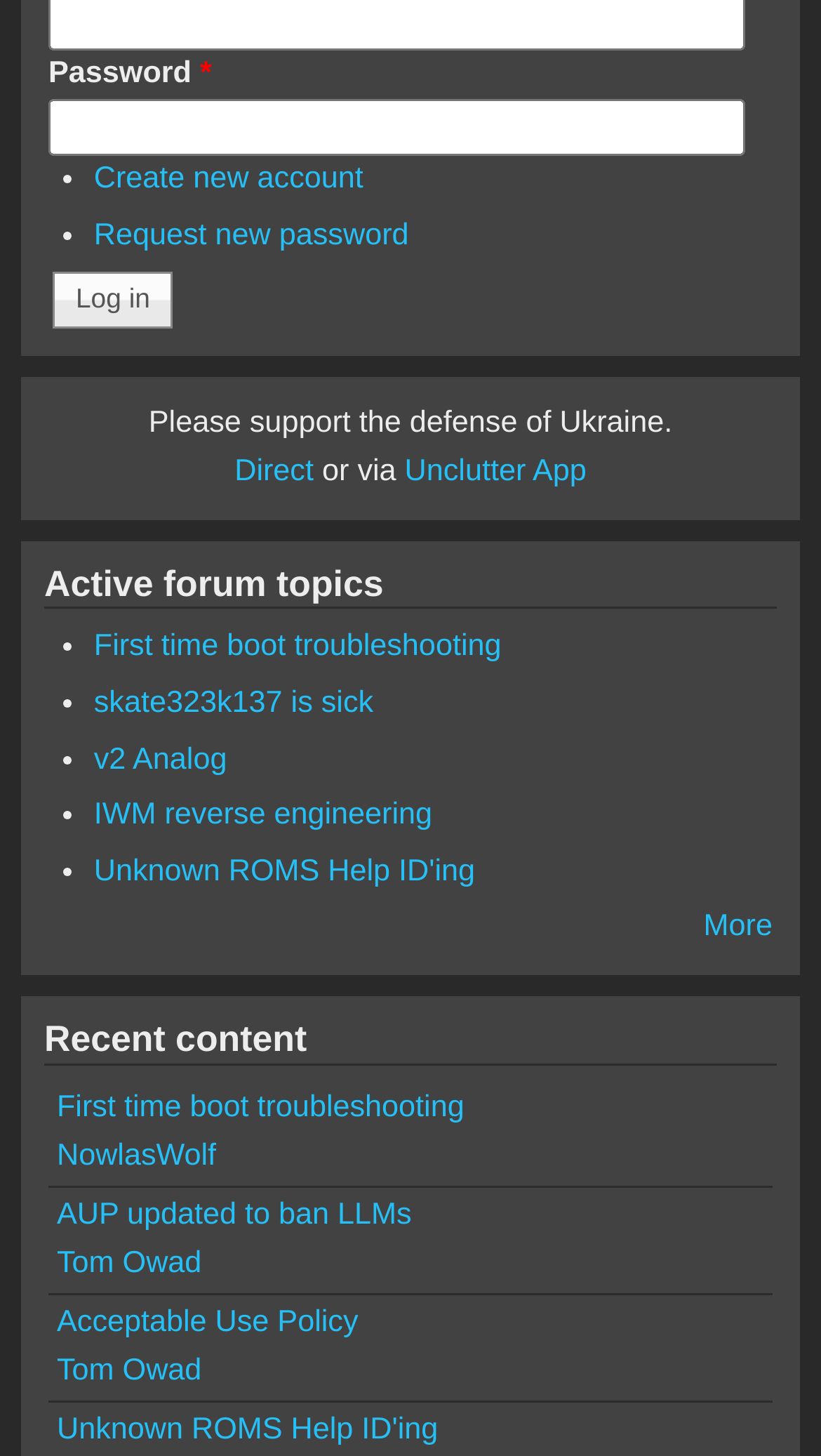Given the description "3.", provide the bounding box coordinates of the corresponding UI element.

None